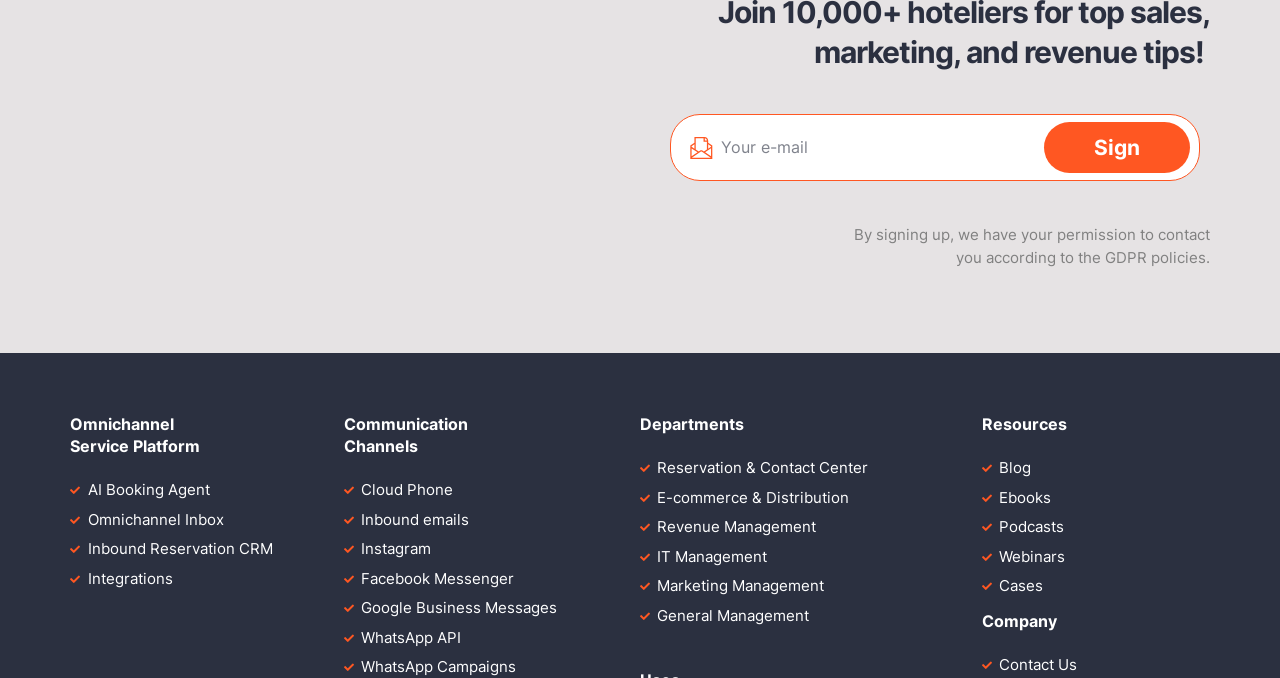Identify the bounding box coordinates of the section to be clicked to complete the task described by the following instruction: "Enter email address". The coordinates should be four float numbers between 0 and 1, formatted as [left, top, right, bottom].

[0.523, 0.169, 0.938, 0.268]